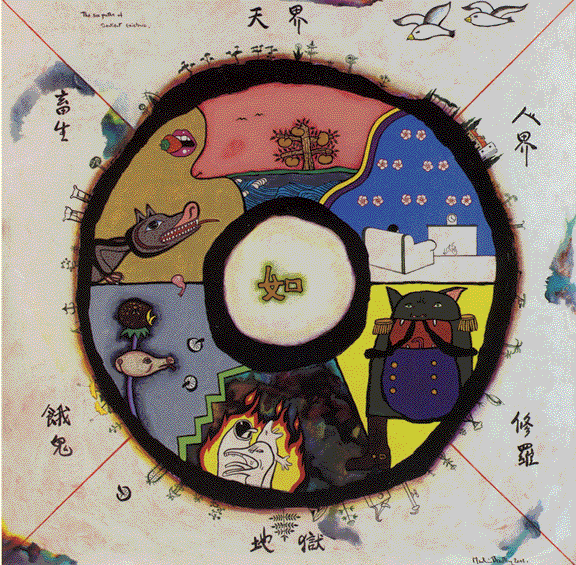Please provide a comprehensive answer to the question based on the screenshot: What is the theme of the artwork?

The artwork 'The Six Paths of Sentient Existence' illustrates the interconnectedness and cyclical nature of existence, inviting viewers to reflect on the transient nature of life, while also depicting the various realms of existence in Buddhist philosophy.